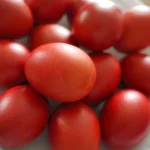Give a detailed account of the visual elements in the image.

The image features a collection of vibrant red eggs, arranged closely together. The shiny surface of the eggs reflects light, creating a visually appealing display. This type of egg is often associated with traditional celebrations, particularly in various cultures during Easter, where they symbolize new life and rebirth. The rich red color may also have particular significance in certain customs, representing joy and prosperity. The eggs are presented on a light background, which enhances their vivid hue and draws attention to their smooth, rounded forms.